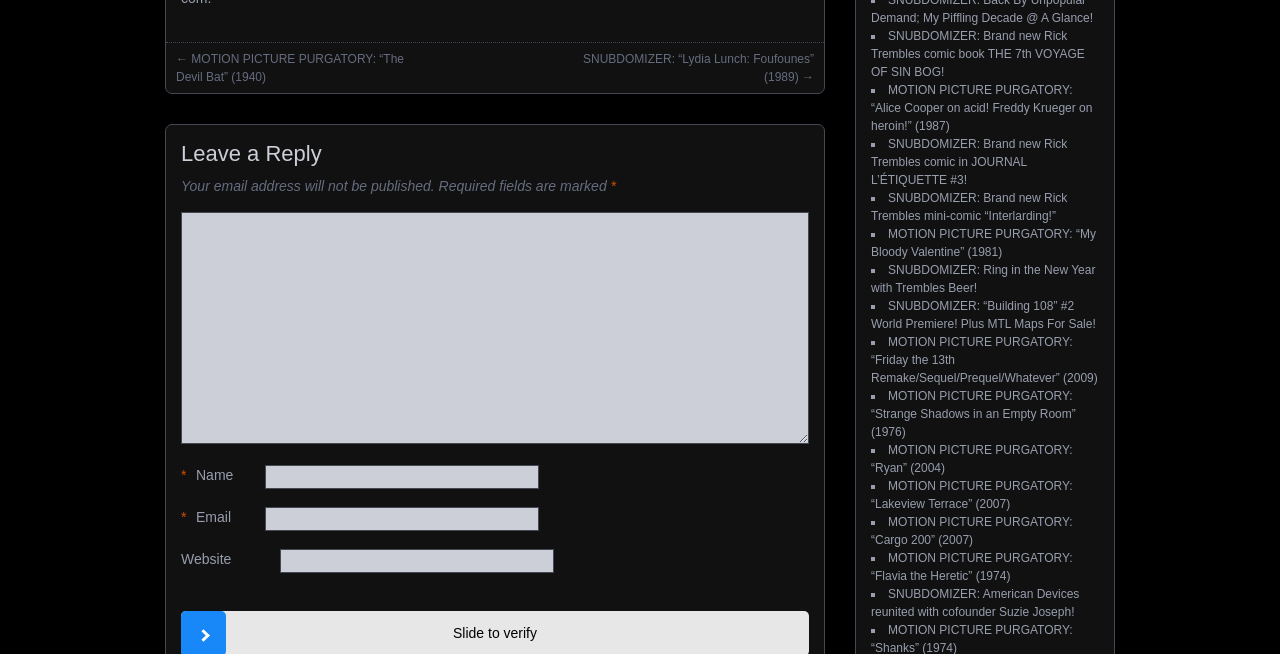Please provide the bounding box coordinate of the region that matches the element description: name="comment". Coordinates should be in the format (top-left x, top-left y, bottom-right x, bottom-right y) and all values should be between 0 and 1.

[0.141, 0.325, 0.632, 0.68]